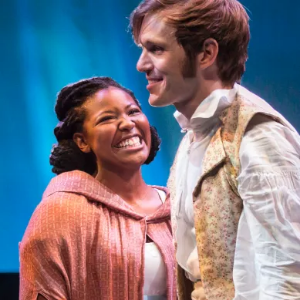Provide a one-word or short-phrase response to the question:
What is the dominant color of the backdrop?

Blue